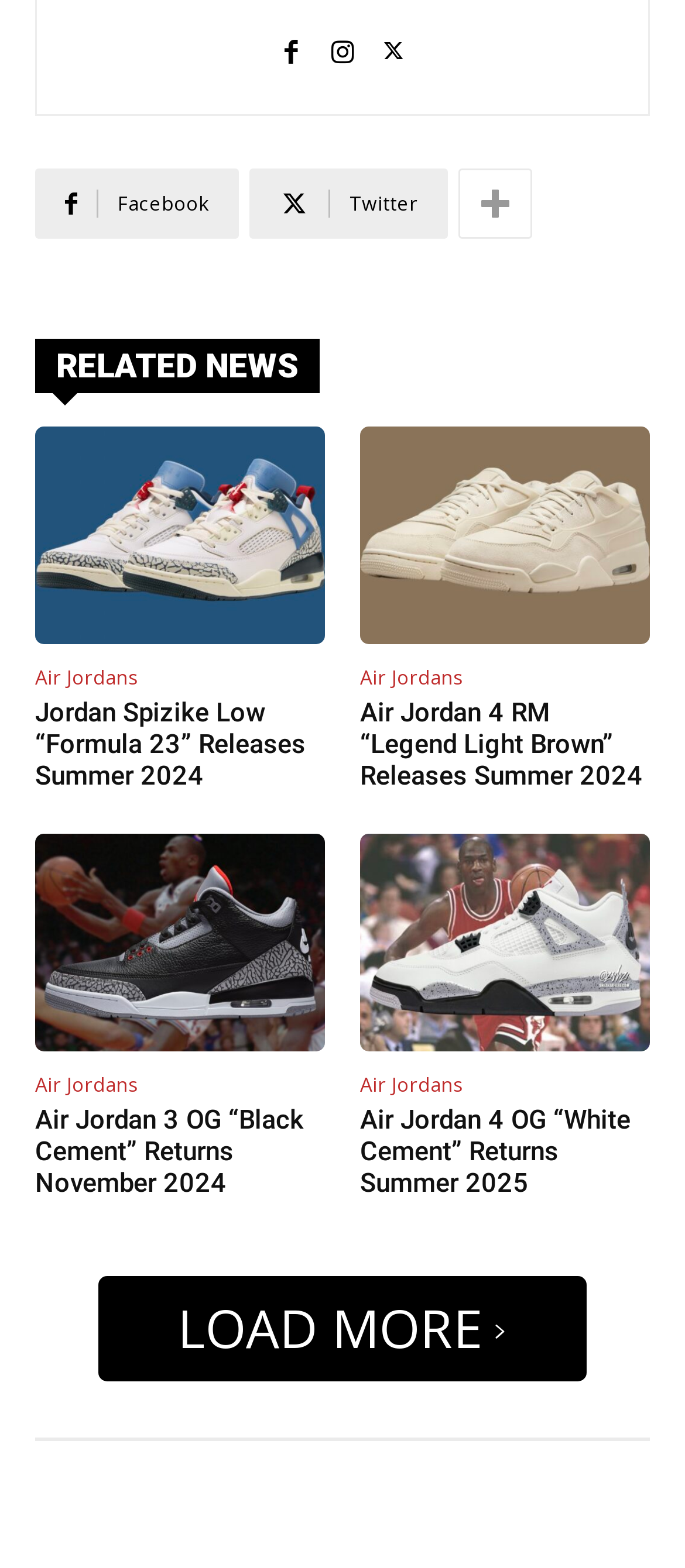What is the function of the button at the bottom of the page?
Please provide an in-depth and detailed response to the question.

The link element with the text 'Load more' is located at the bottom of the page, and it is accompanied by a static text element with the same text, indicating that it is a button that loads more content when clicked.